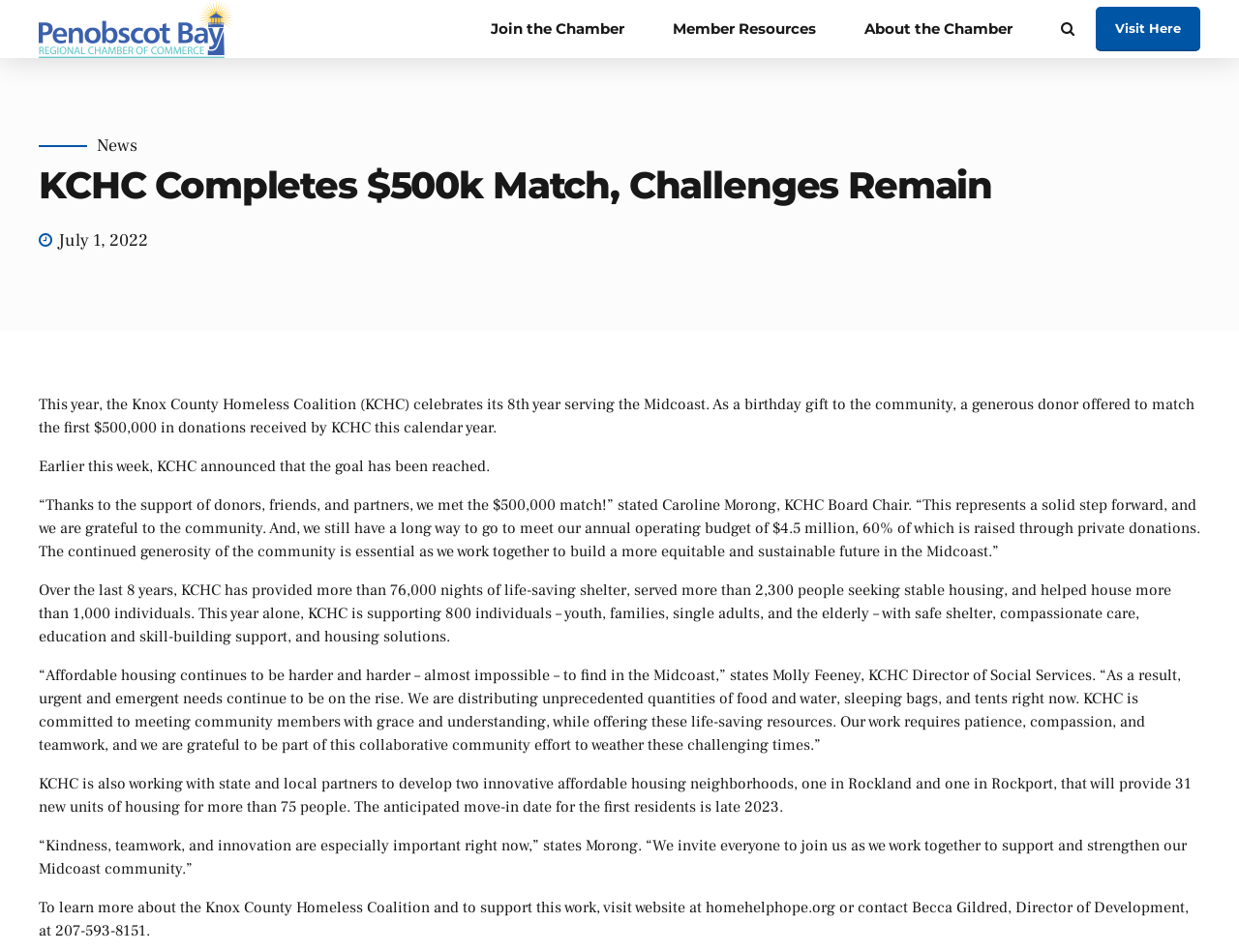Identify and extract the main heading of the webpage.

KCHC Completes $500k Match, Challenges Remain